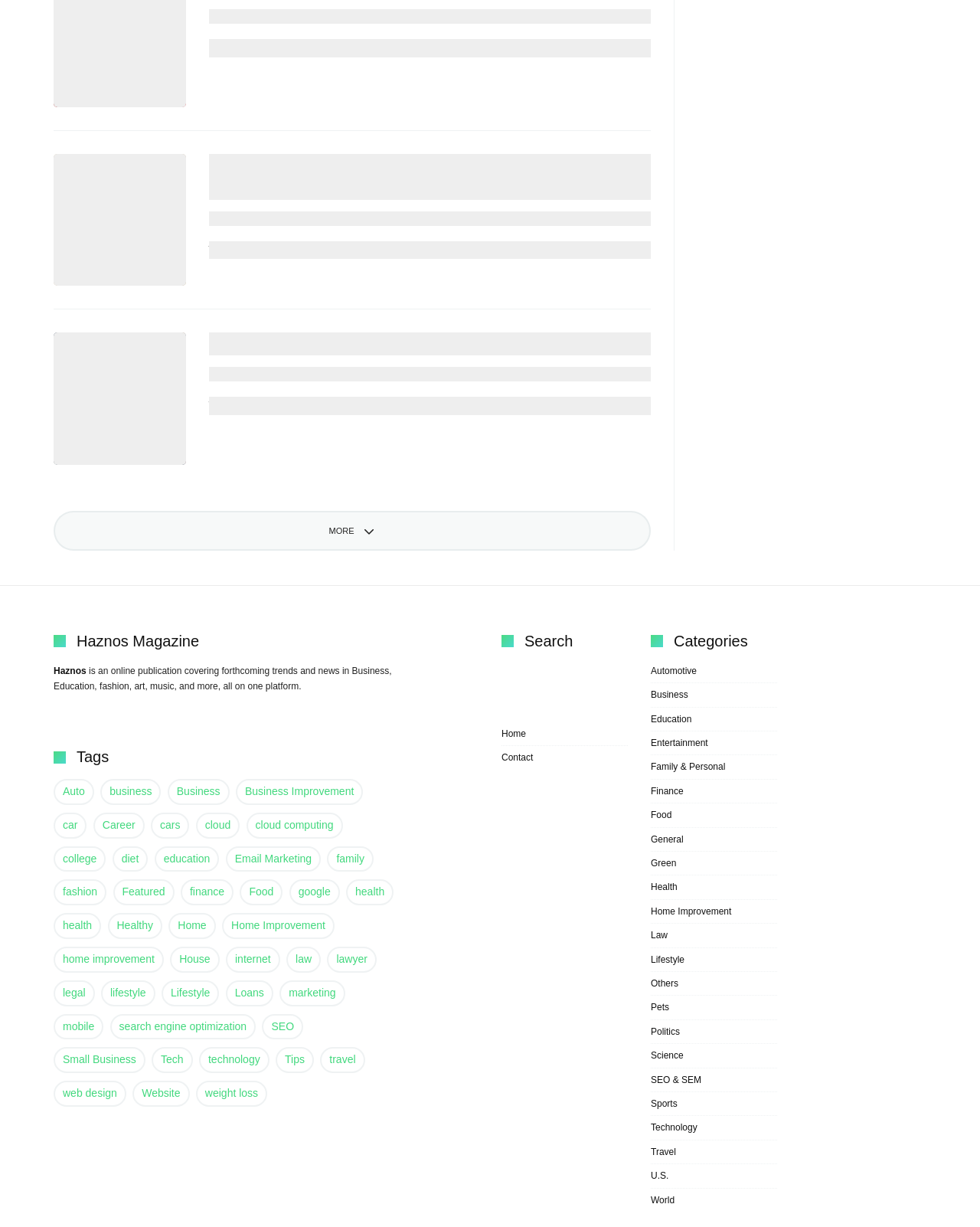Provide the bounding box coordinates of the UI element this sentence describes: "diet".

[0.115, 0.69, 0.151, 0.711]